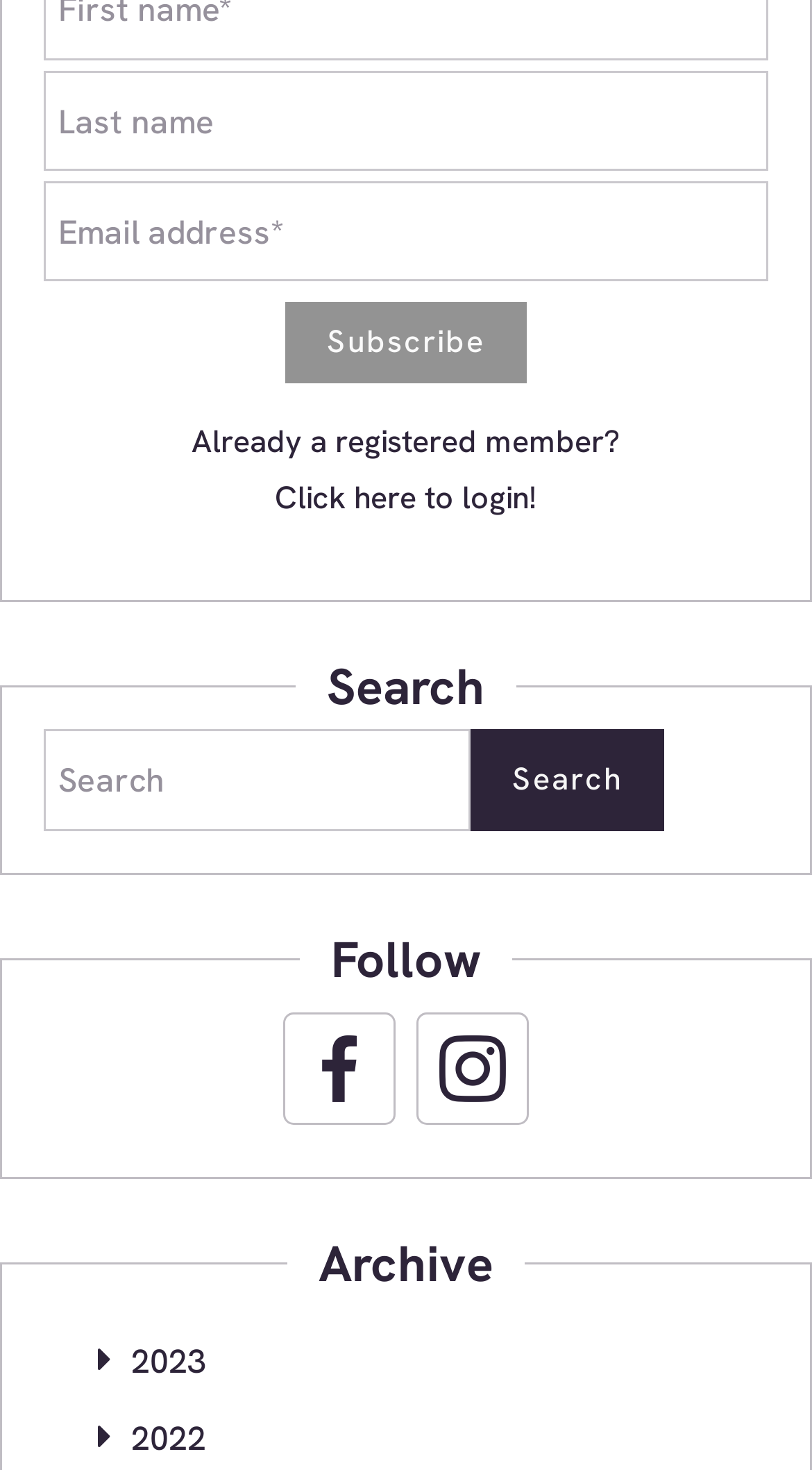Please find the bounding box coordinates of the element that must be clicked to perform the given instruction: "check February 2024". The coordinates should be four float numbers from 0 to 1, i.e., [left, top, right, bottom].

None